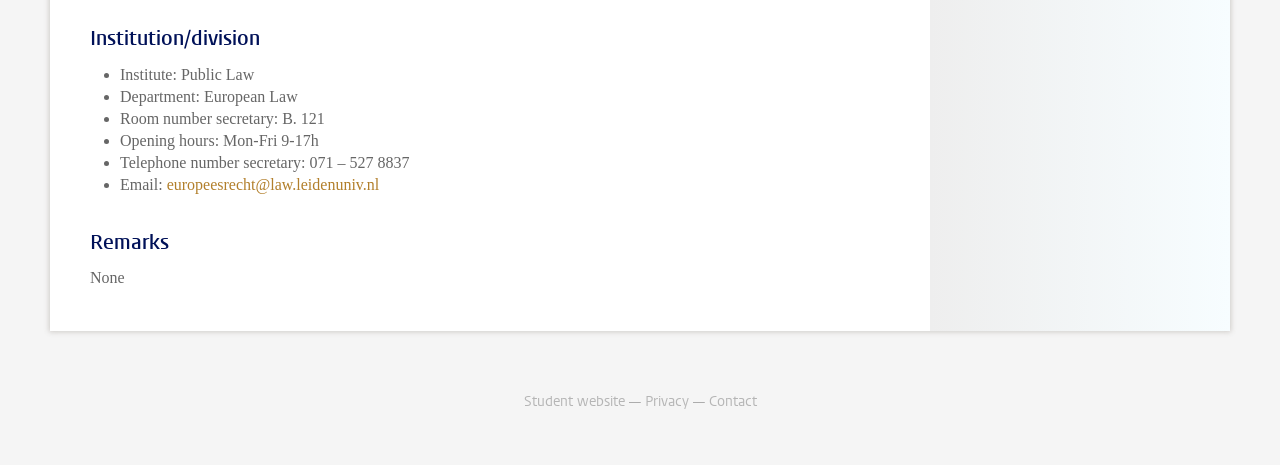Provide your answer in one word or a succinct phrase for the question: 
What is the room number of the institution's secretary?

B. 121